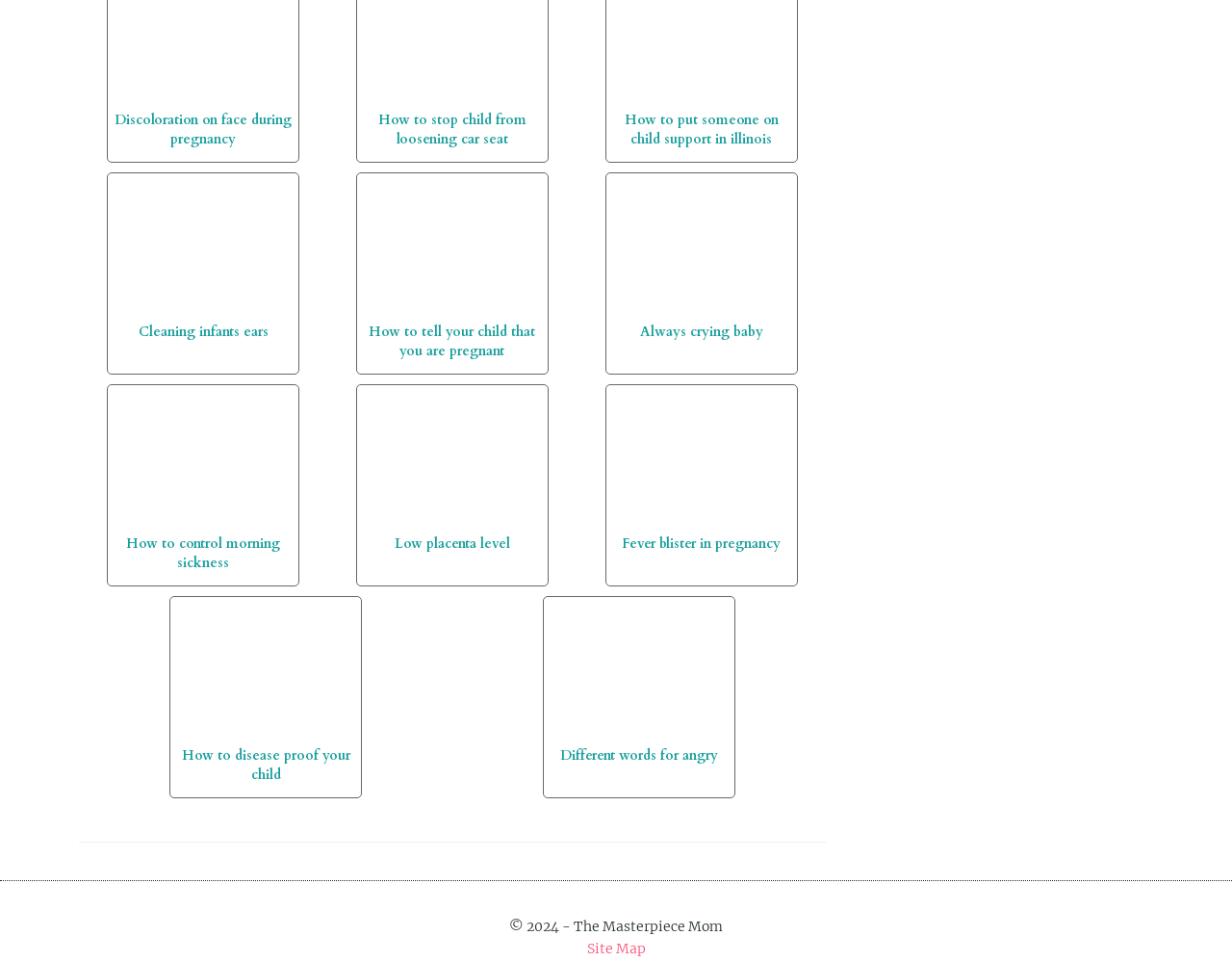How many links are there on the webpage? Please answer the question using a single word or phrase based on the image.

8